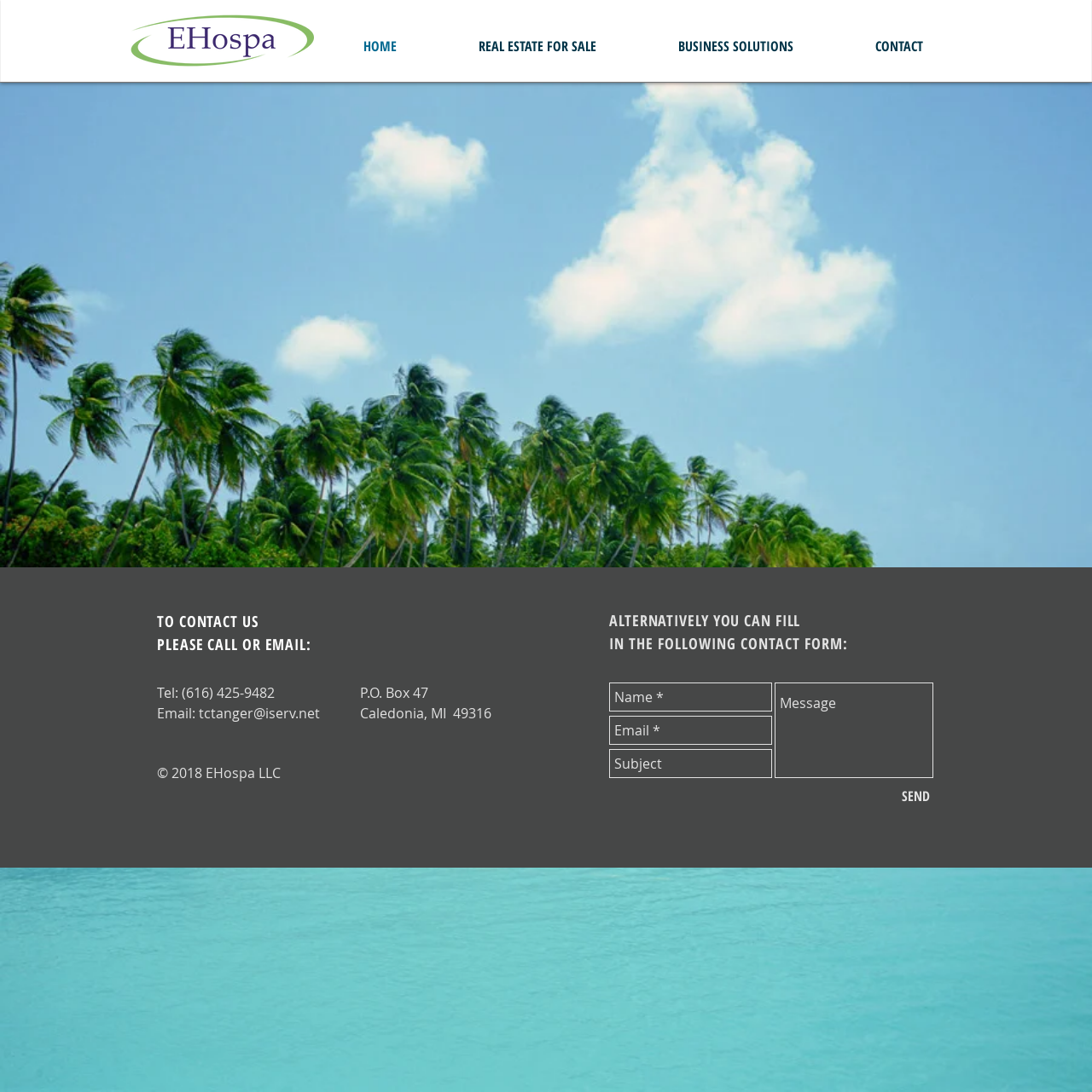How can I contact EHospa?
Please elaborate on the answer to the question with detailed information.

The static text elements with bounding box coordinates [0.144, 0.559, 0.236, 0.578] and [0.144, 0.58, 0.285, 0.599] indicate that I can contact EHospa by calling the phone number (616) 425-9482 or by emailing tctanger@iserv.net.